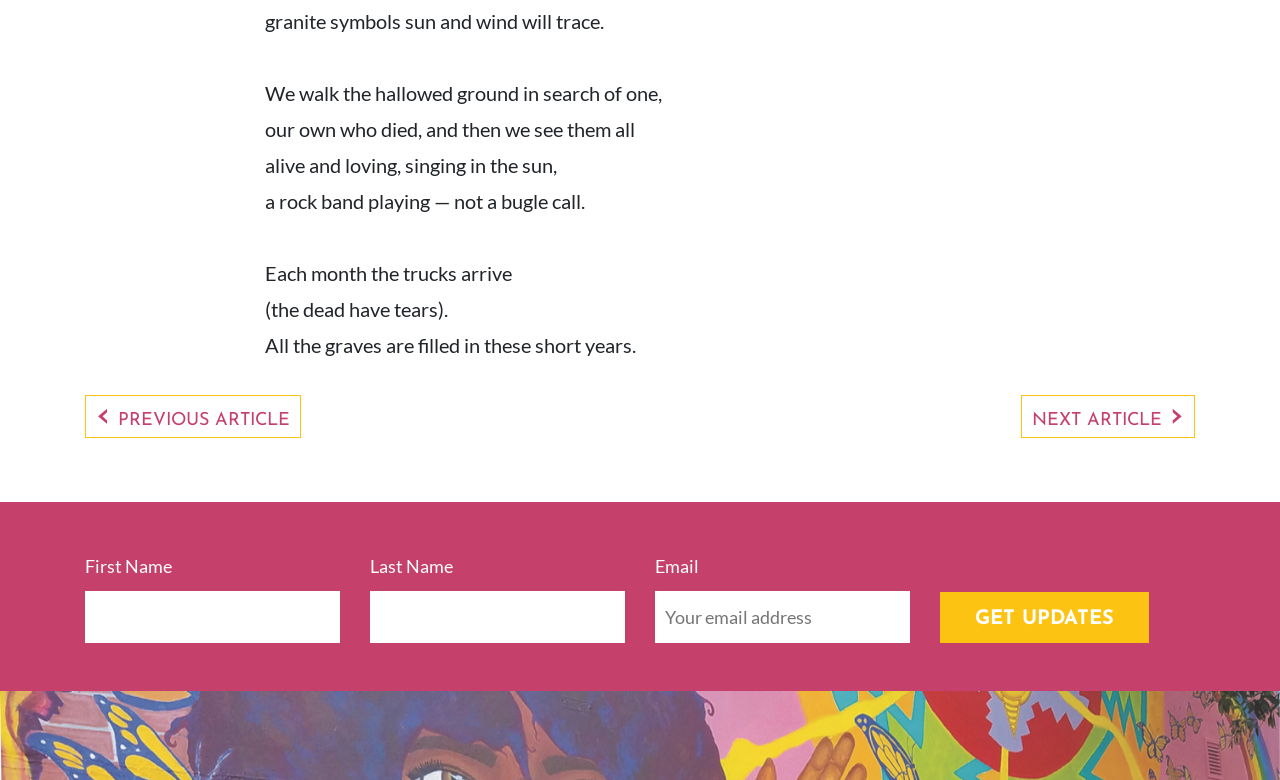Given the webpage screenshot and the description, determine the bounding box coordinates (top-left x, top-left y, bottom-right x, bottom-right y) that define the location of the UI element matching this description: parent_node: Last Name name="LNAME"

[0.289, 0.757, 0.488, 0.825]